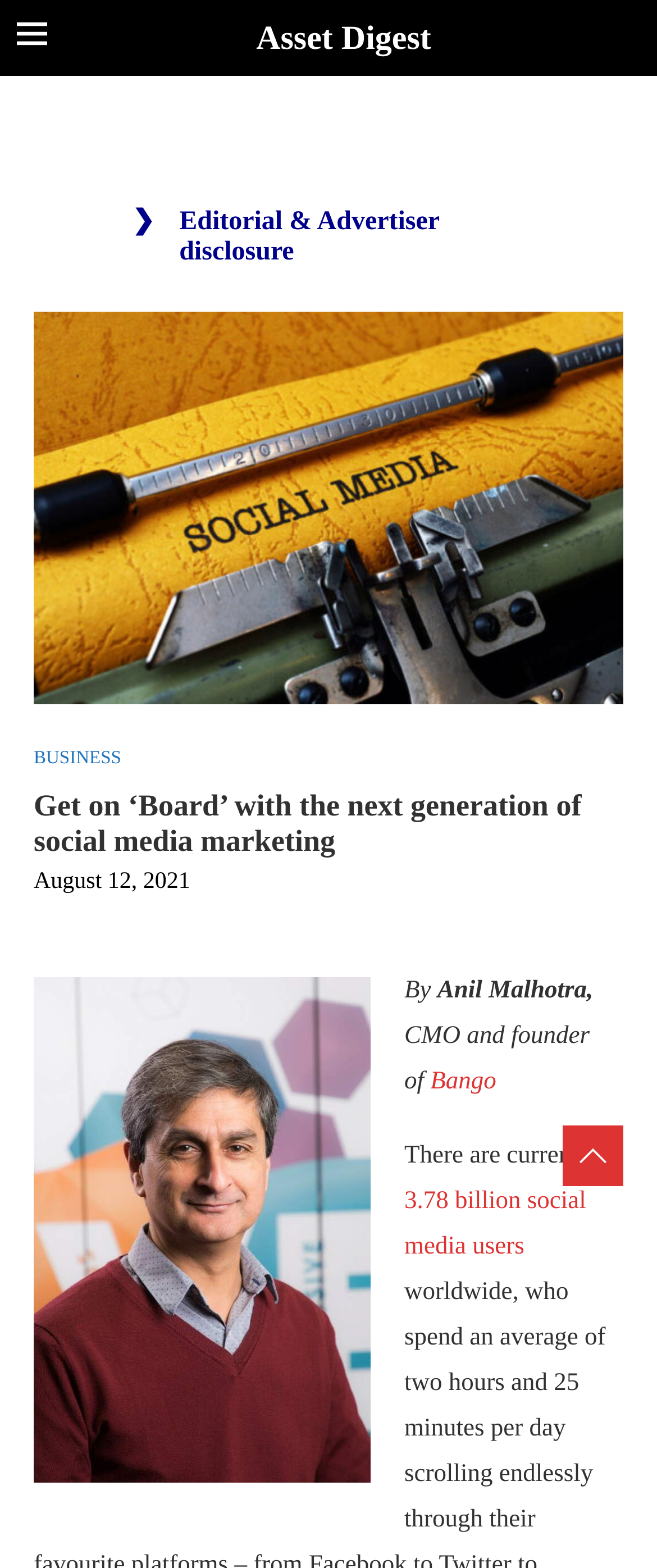Find and provide the bounding box coordinates for the UI element described with: "trike motorcycle for sale".

None